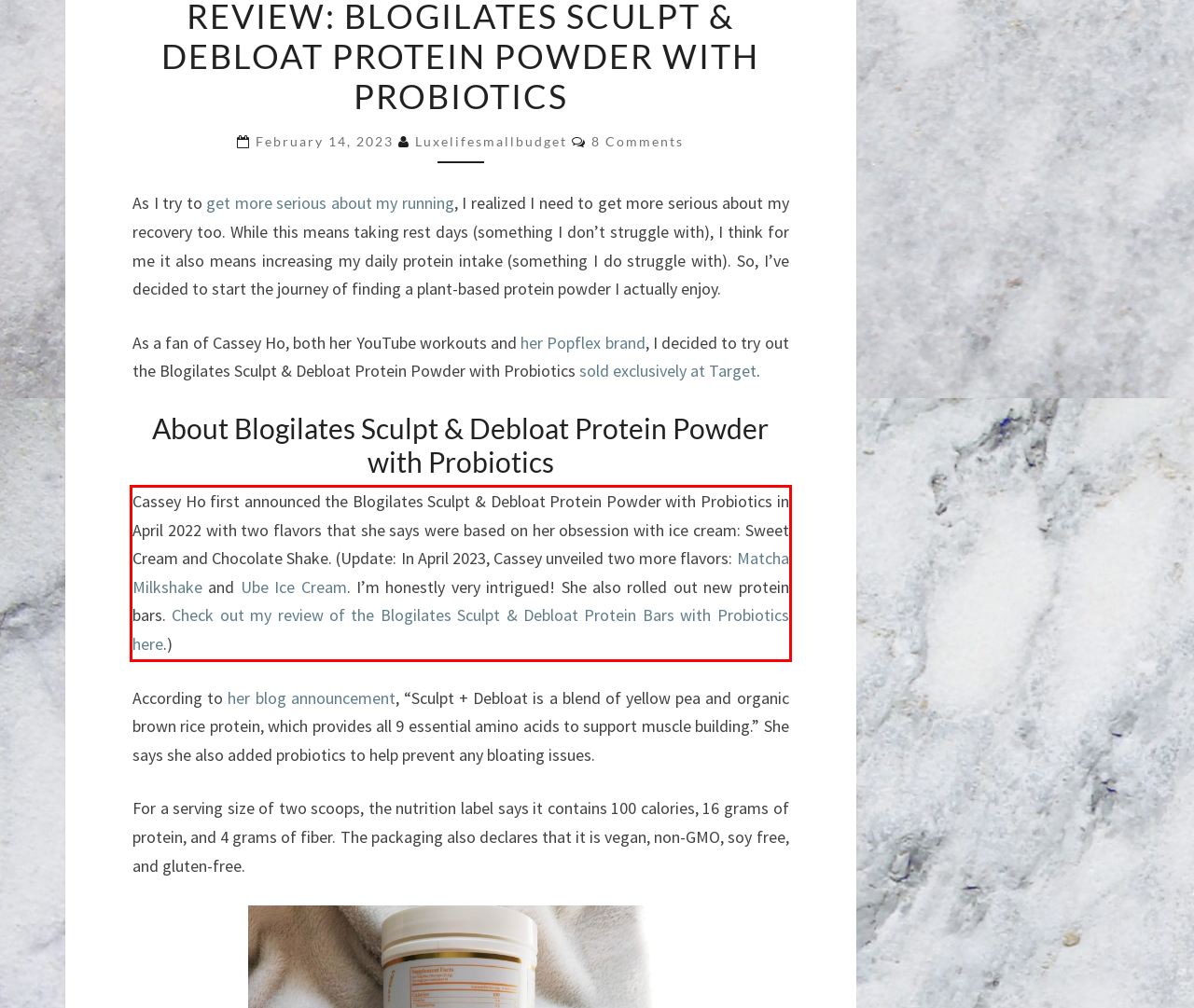Please perform OCR on the text content within the red bounding box that is highlighted in the provided webpage screenshot.

Cassey Ho first announced the Blogilates Sculpt & Debloat Protein Powder with Probiotics in April 2022 with two flavors that she says were based on her obsession with ice cream: Sweet Cream and Chocolate Shake. (Update: In April 2023, Cassey unveiled two more flavors: Matcha Milkshake and Ube Ice Cream. I’m honestly very intrigued! She also rolled out new protein bars. Check out my review of the Blogilates Sculpt & Debloat Protein Bars with Probiotics here.)